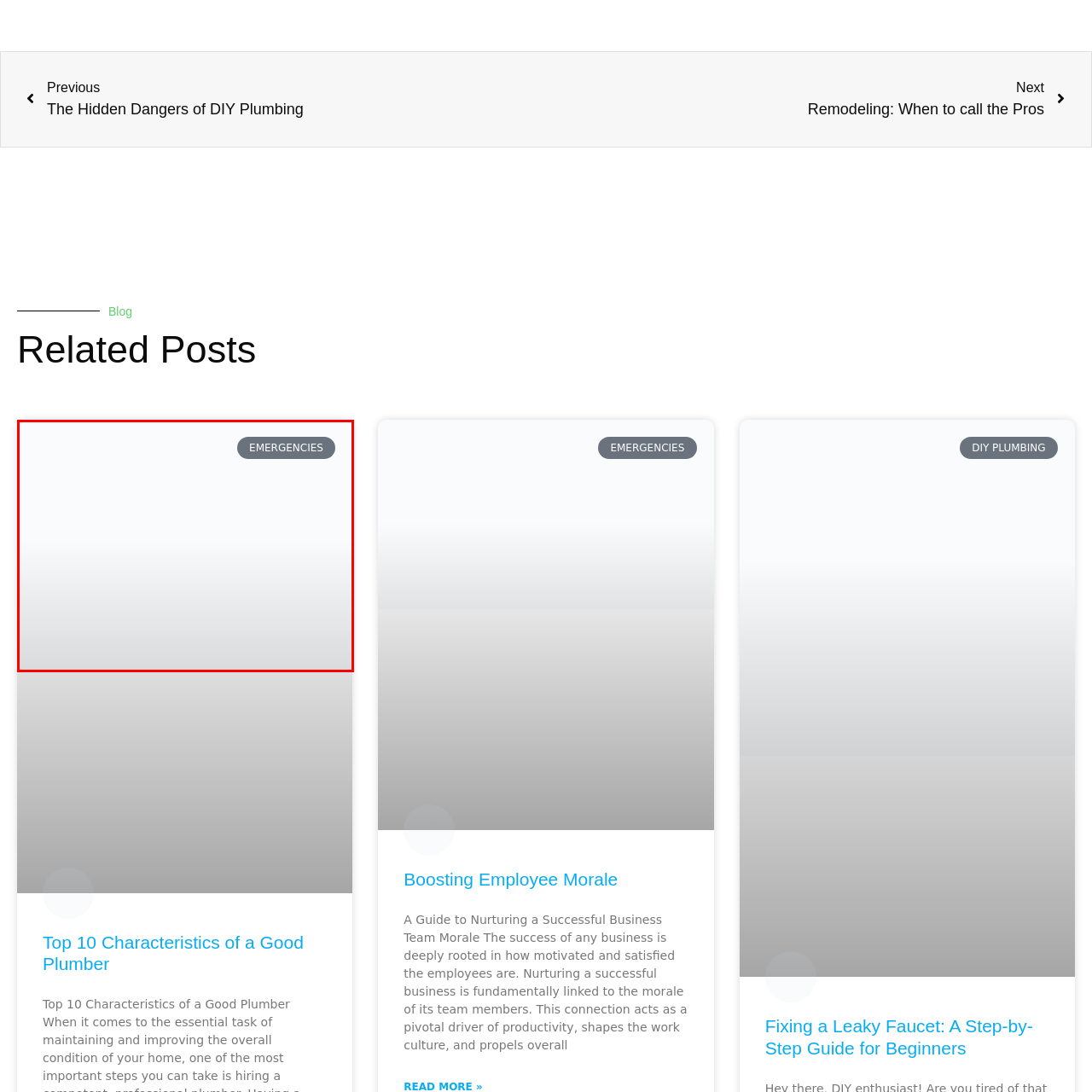Pay attention to the content inside the red bounding box and deliver a detailed answer to the following question based on the image's details: What is the aesthetic of the webpage?

The caption describes the overall aesthetic of the webpage as 'clean and modern', contributing to a user-friendly interface, which suggests a minimalistic and contemporary design.